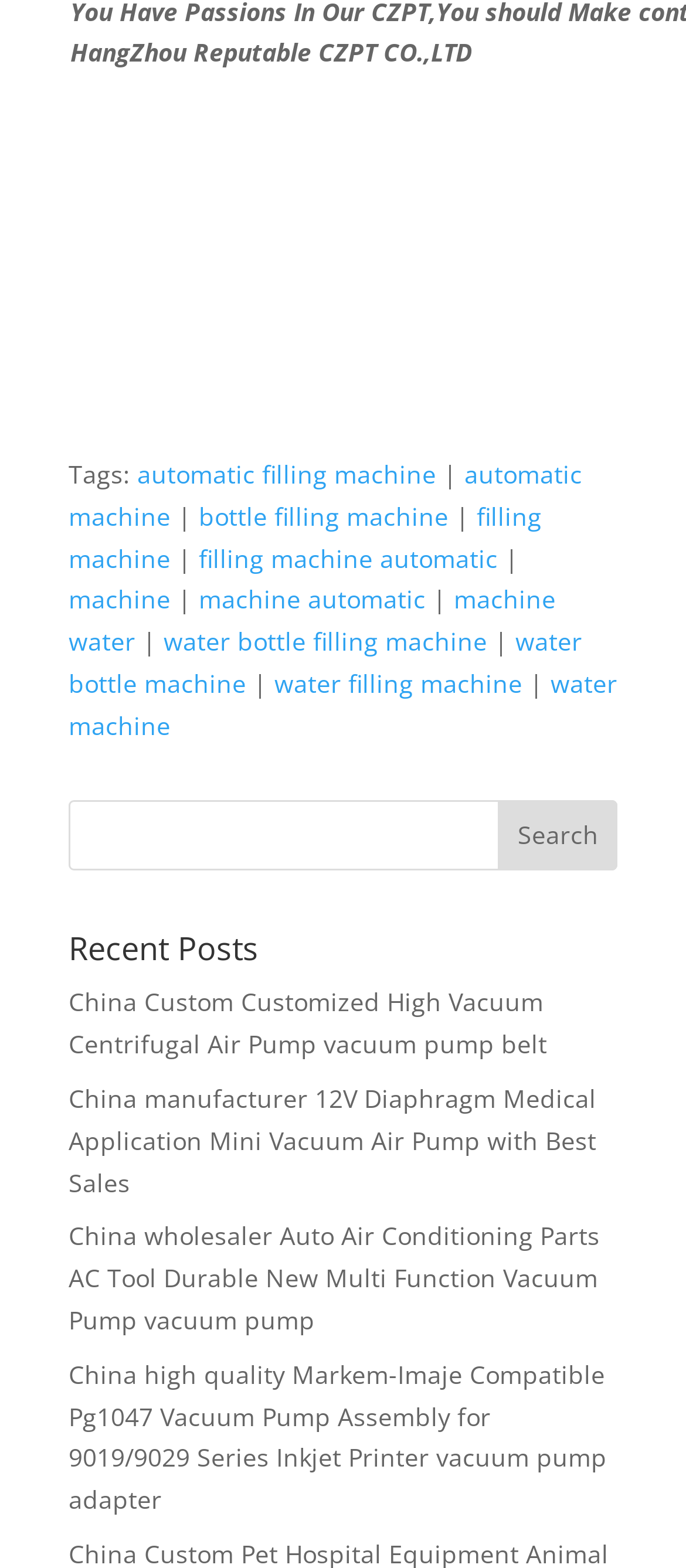Use the details in the image to answer the question thoroughly: 
How many recent posts are listed?

There are 4 recent posts listed under the 'Recent Posts' section, which are links to different products or articles.